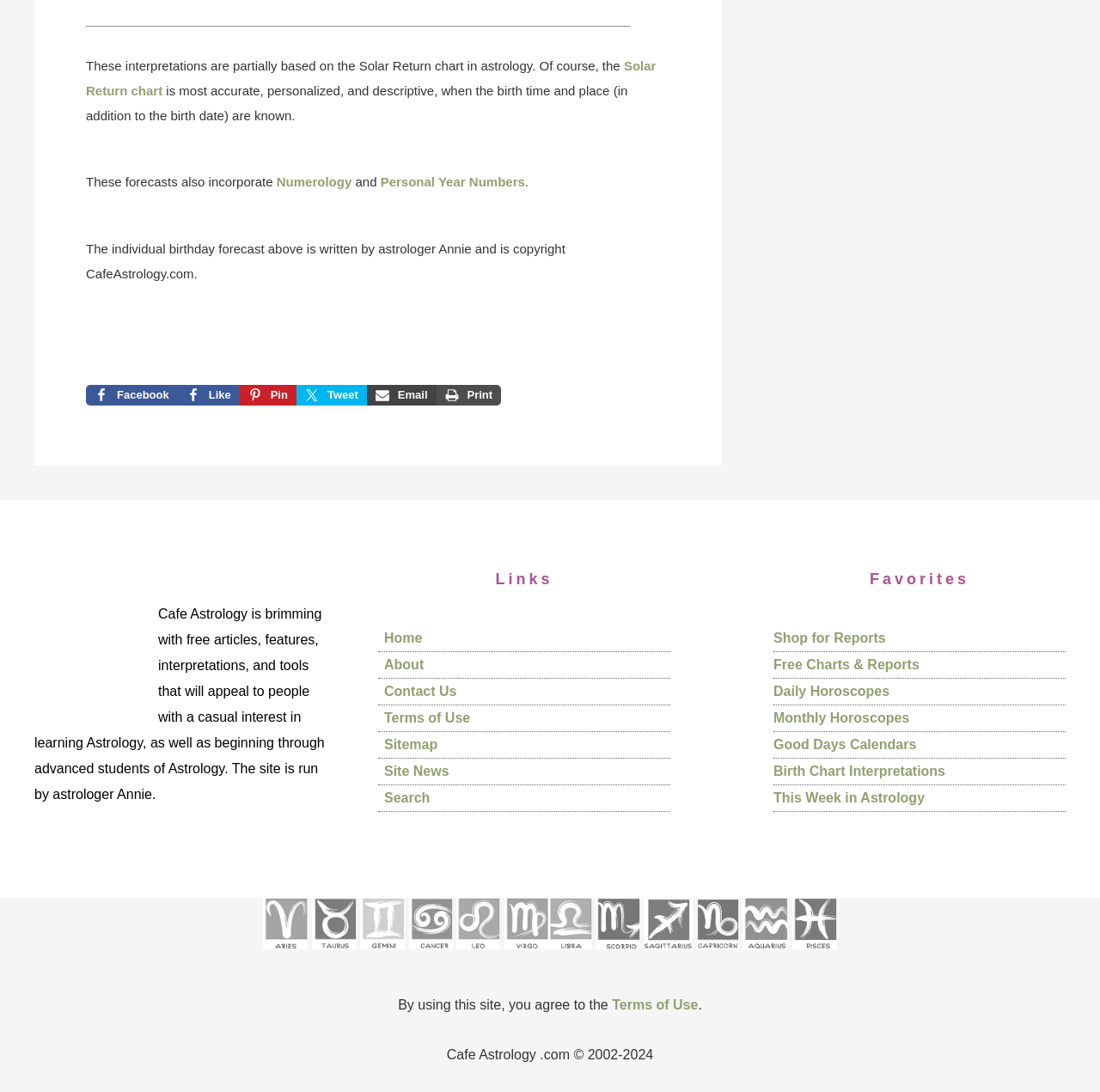Using the provided element description, identify the bounding box coordinates as (top-left x, top-left y, bottom-right x, bottom-right y). Ensure all values are between 0 and 1. Description: Birth Chart Interpretations

[0.703, 0.699, 0.859, 0.712]